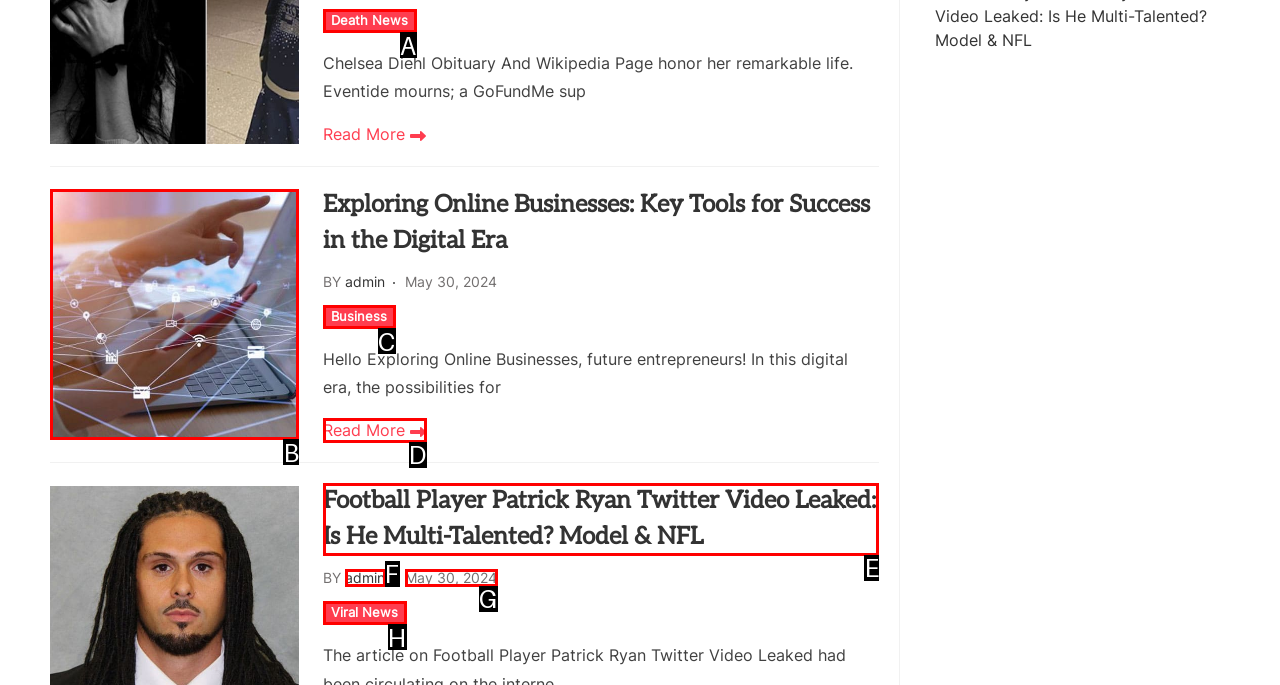Tell me which option best matches this description: May 30, 2024May 30, 2024
Answer with the letter of the matching option directly from the given choices.

G